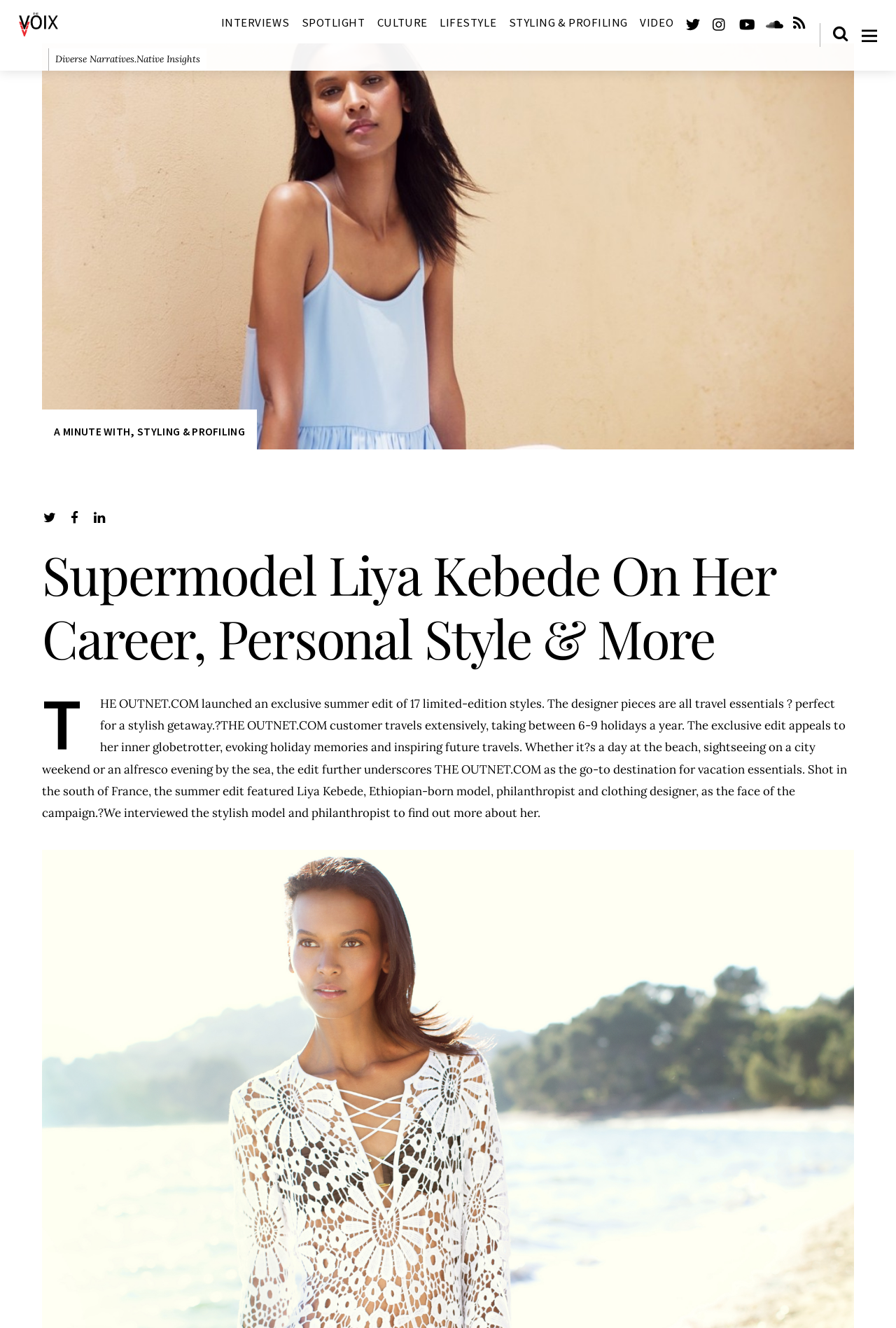What is the location where the summer edit was shot?
Refer to the image and provide a thorough answer to the question.

I found the answer by looking at the article section, which mentions 'Shot in the south of France, the summer edit featured Liya Kebede...'. This suggests that the location where the summer edit was shot is the south of France.